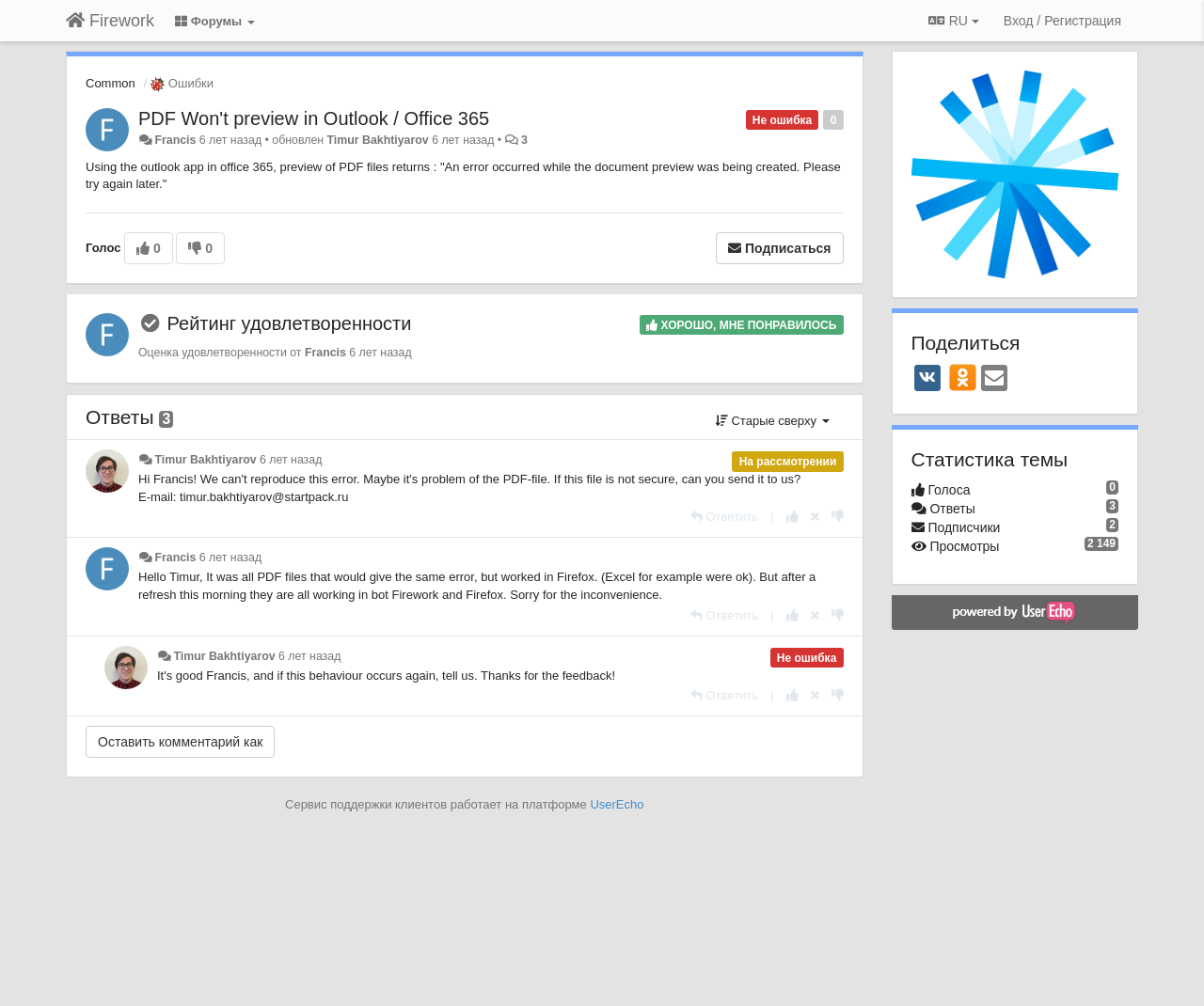Determine the bounding box coordinates for the UI element described. Format the coordinates as (top-left x, top-left y, bottom-right x, bottom-right y) and ensure all values are between 0 and 1. Element description: Francis

[0.128, 0.548, 0.163, 0.561]